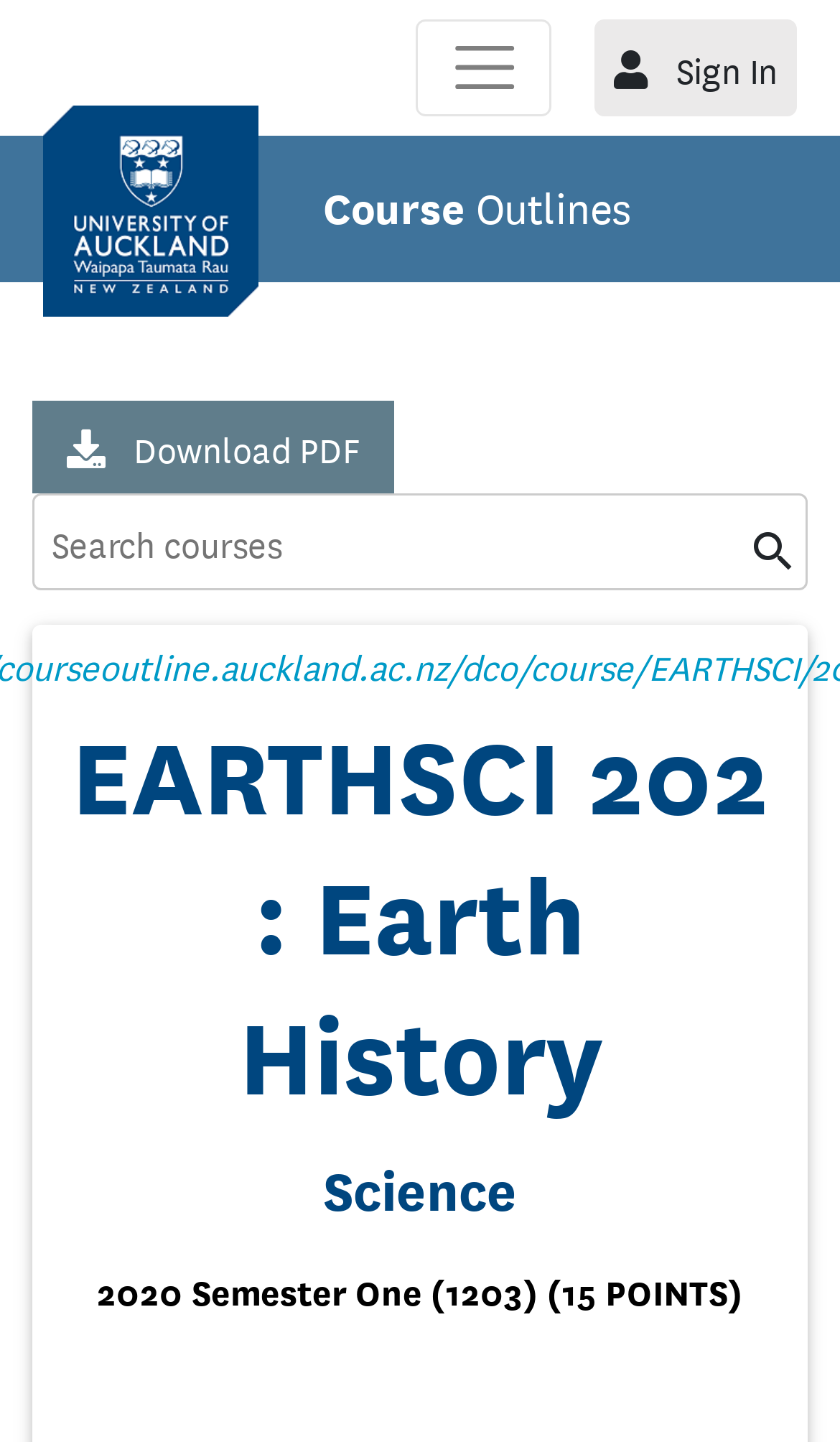Answer the question in a single word or phrase:
Is the navigation menu expanded?

No